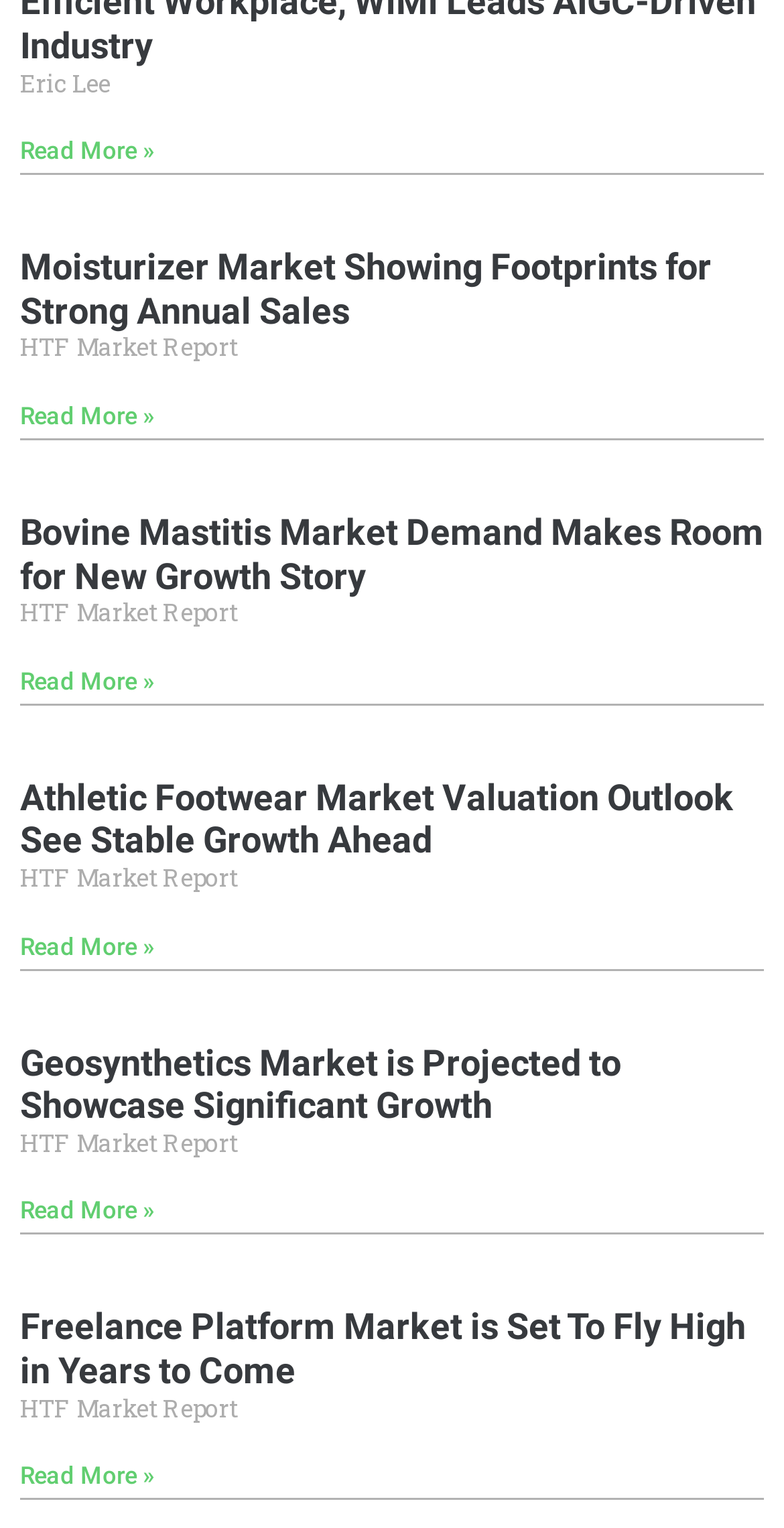Using the given element description, provide the bounding box coordinates (top-left x, top-left y, bottom-right x, bottom-right y) for the corresponding UI element in the screenshot: Read More »

[0.026, 0.957, 0.197, 0.975]